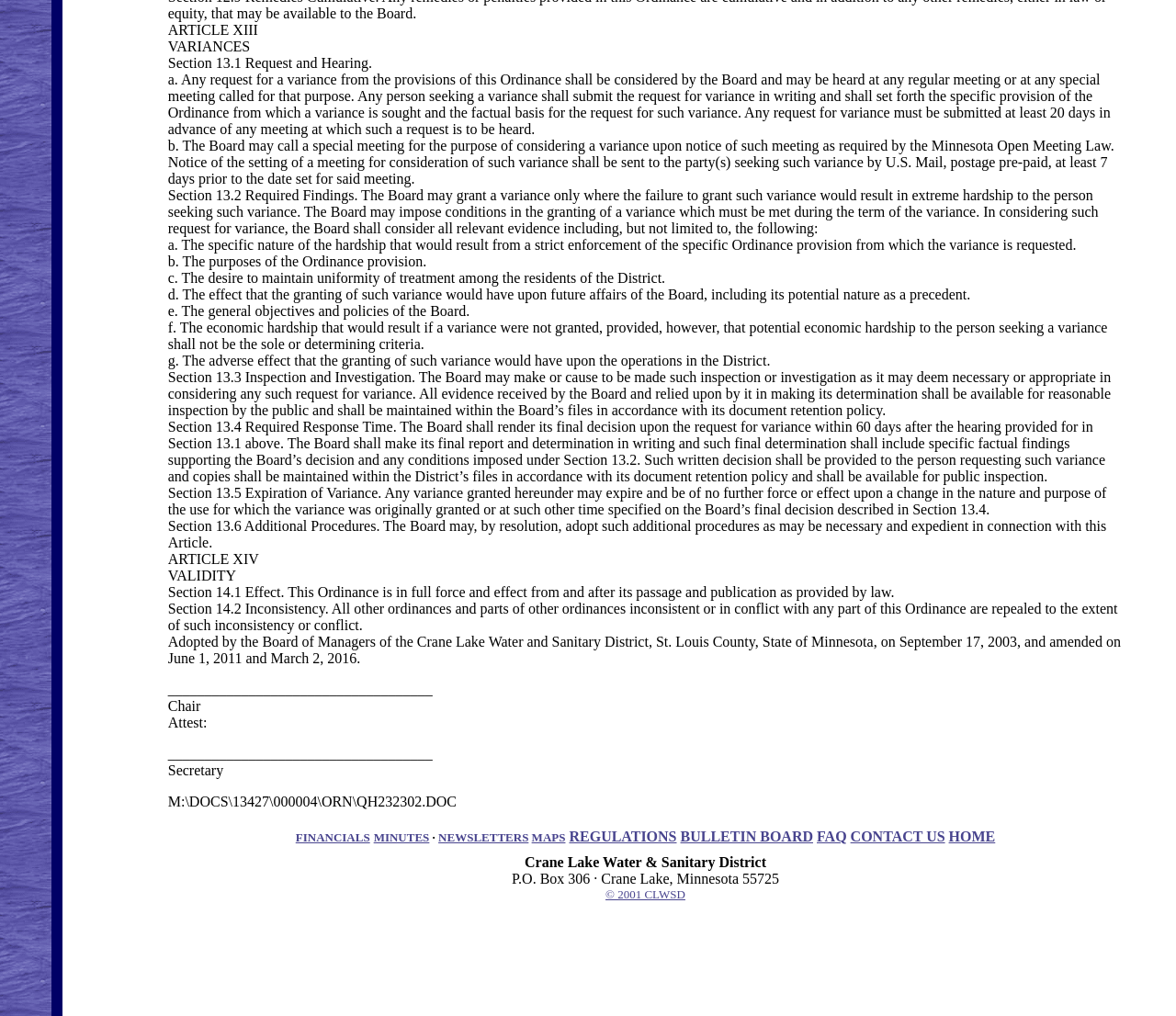Using the element description © 2001 CLWSD, predict the bounding box coordinates for the UI element. Provide the coordinates in (top-left x, top-left y, bottom-right x, bottom-right y) format with values ranging from 0 to 1.

[0.515, 0.873, 0.583, 0.887]